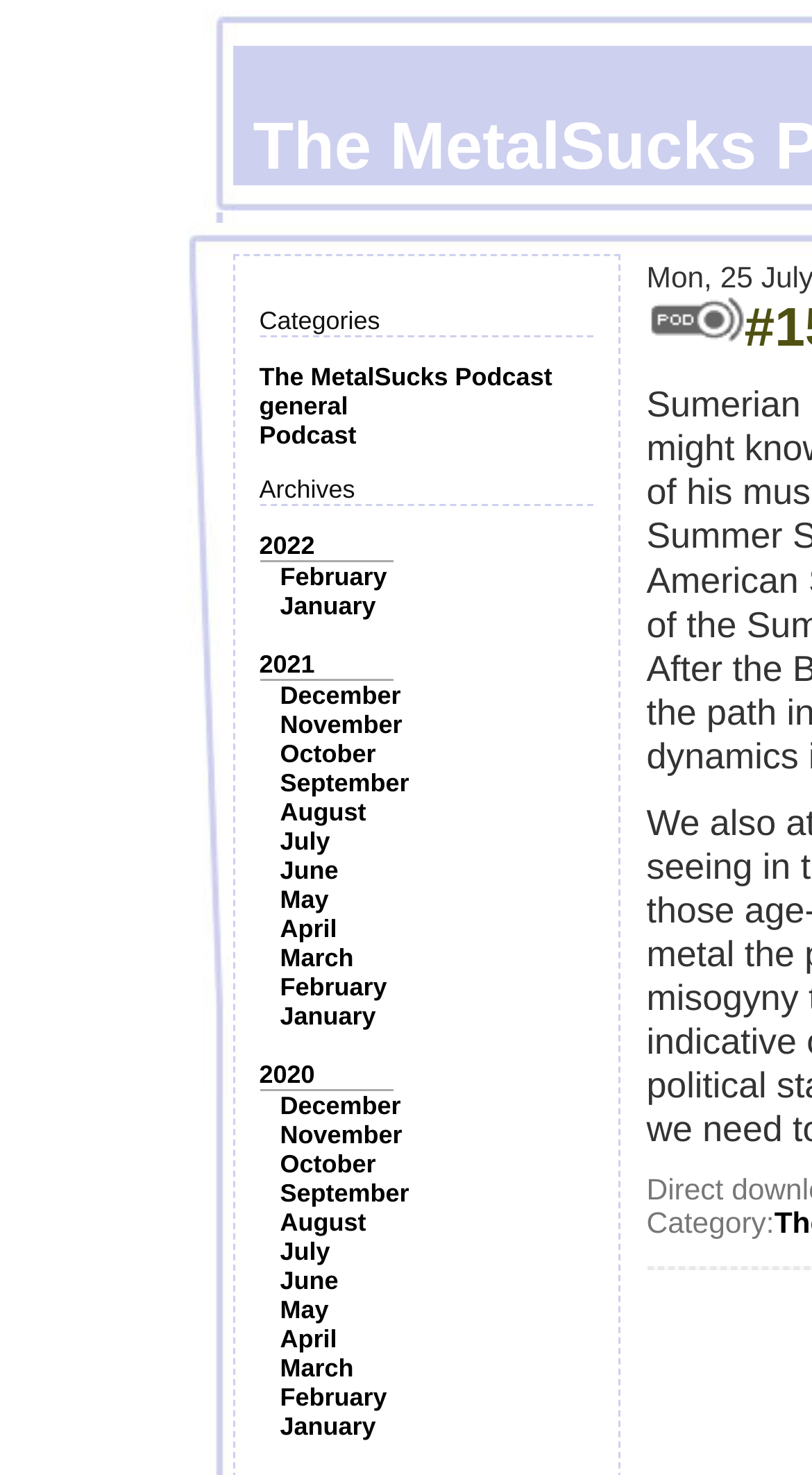Find the bounding box coordinates for the HTML element described in this sentence: "The MetalSucks Podcast". Provide the coordinates as four float numbers between 0 and 1, in the format [left, top, right, bottom].

[0.319, 0.246, 0.68, 0.265]